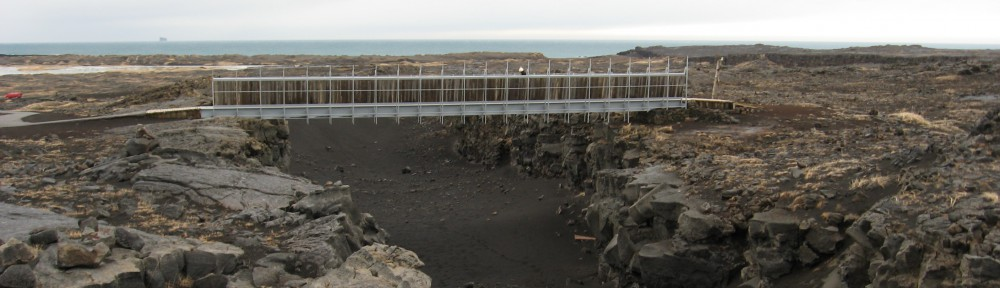Describe the scene depicted in the image with great detail.

The image captures a bridge connecting two distinct geographical features in the Reykjanes area of Iceland, where the North American and Eurasian tectonic plates converge. The foreground showcases rugged, dark volcanic rock formations typical of this unique landscape, while the background reveals a vast expanse of the ocean under a cloudy sky. The bridge itself, characterized by its modern steel construction, spans a deep fissure in the earth, symbolizing the geological significance of the location. This breathtaking scene not only highlights the stunning contrast between human engineering and natural terrain but also serves as a reminder of Iceland's dynamic geological activity.